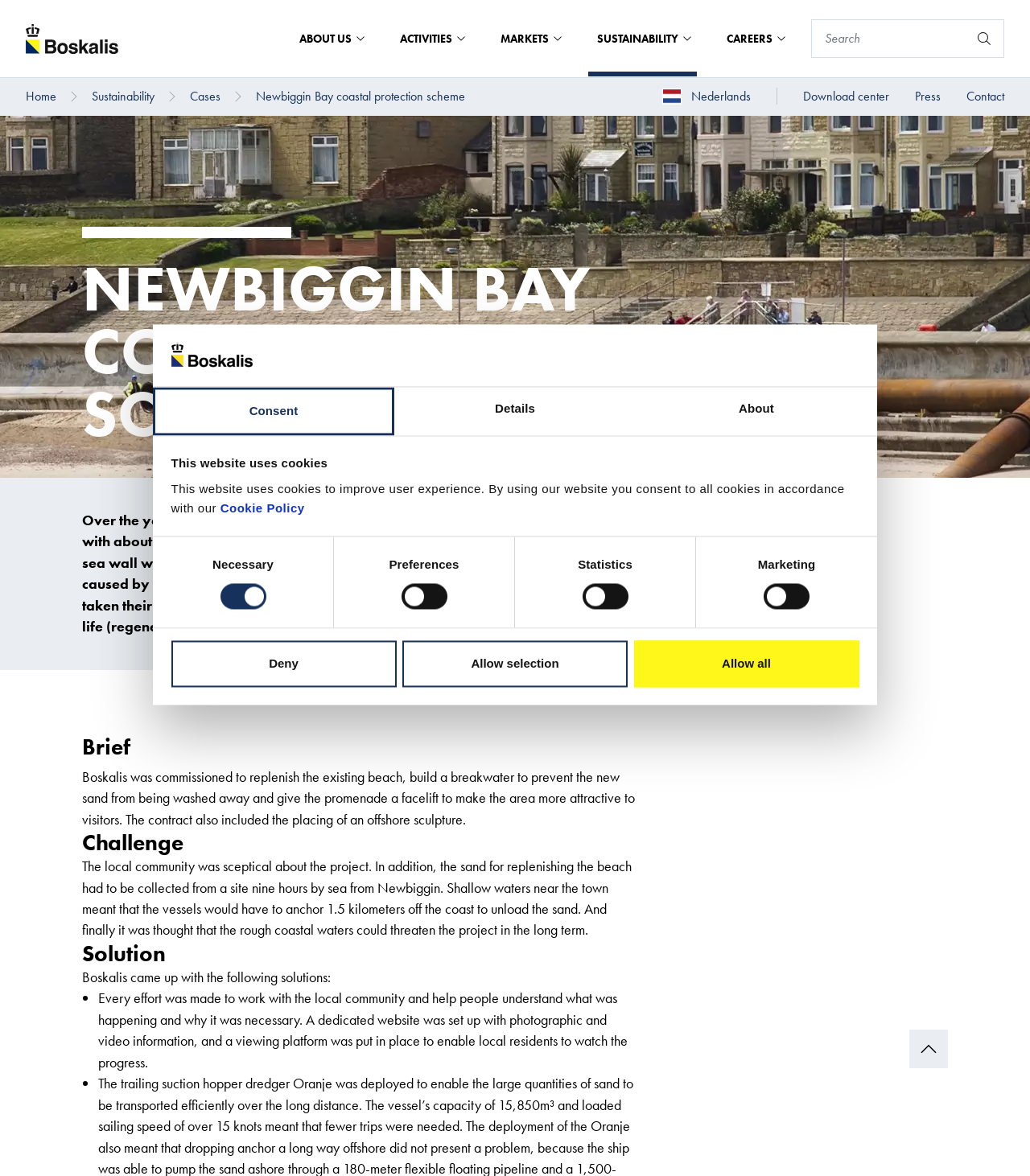Offer a comprehensive description of the webpage’s content and structure.

The webpage is about the Newbiggin Bay coastal protection scheme by Boskalis. At the top, there is a dialog box with a logo and a tab list with three tabs: "Consent", "Details", and "About". Below the dialog box, there is a tab panel with a heading "This website uses cookies" and a paragraph of text explaining the use of cookies on the website. There are also four checkboxes for selecting cookie preferences.

On the top left, there is a Boskalis logo and a navigation menu with links to "About Us", "Activities", "Markets", "Sustainability", and "Careers". On the top right, there is a search box with a search button.

Below the navigation menu, there is a main content area with a heading "NEWBIGGIN BAY COASTAL PROTECTION SCHEME" and a paragraph of text describing the project. The text is divided into sections with headings "Brief", "Challenge", "Solution", and "Share this". The "Solution" section has a list of bullet points with text describing the solutions implemented by Boskalis.

On the bottom left, there is a link to "Home" and other links to "Sustainability", "Cases", and "Newbiggin Bay coastal protection scheme". On the bottom right, there are links to "Nederlands", "Download center", "Press", and "Contact". At the very bottom, there is a link to "Back to top".